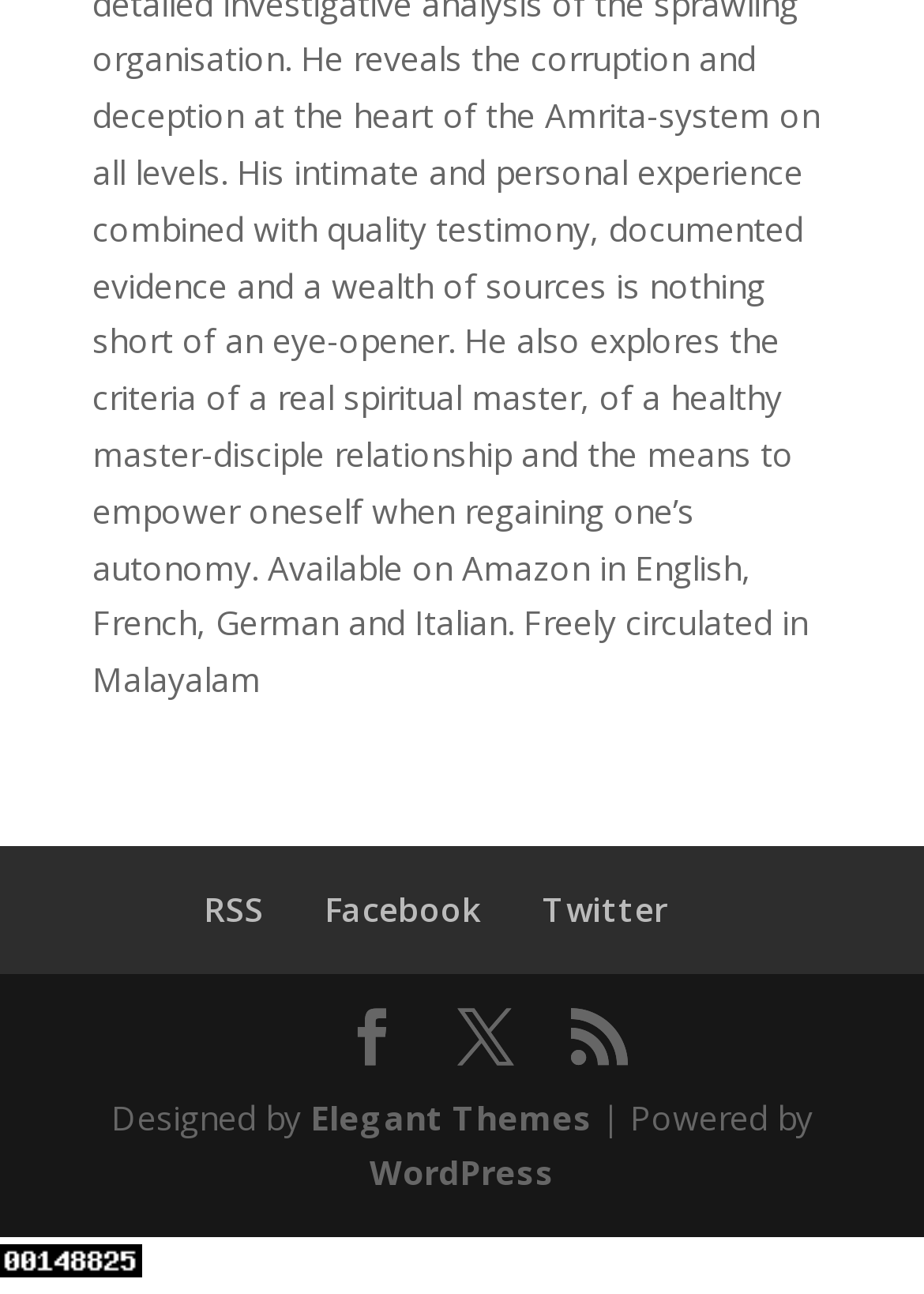What is the text after the 'Twitter' link?
Please use the visual content to give a single word or phrase answer.

ue093